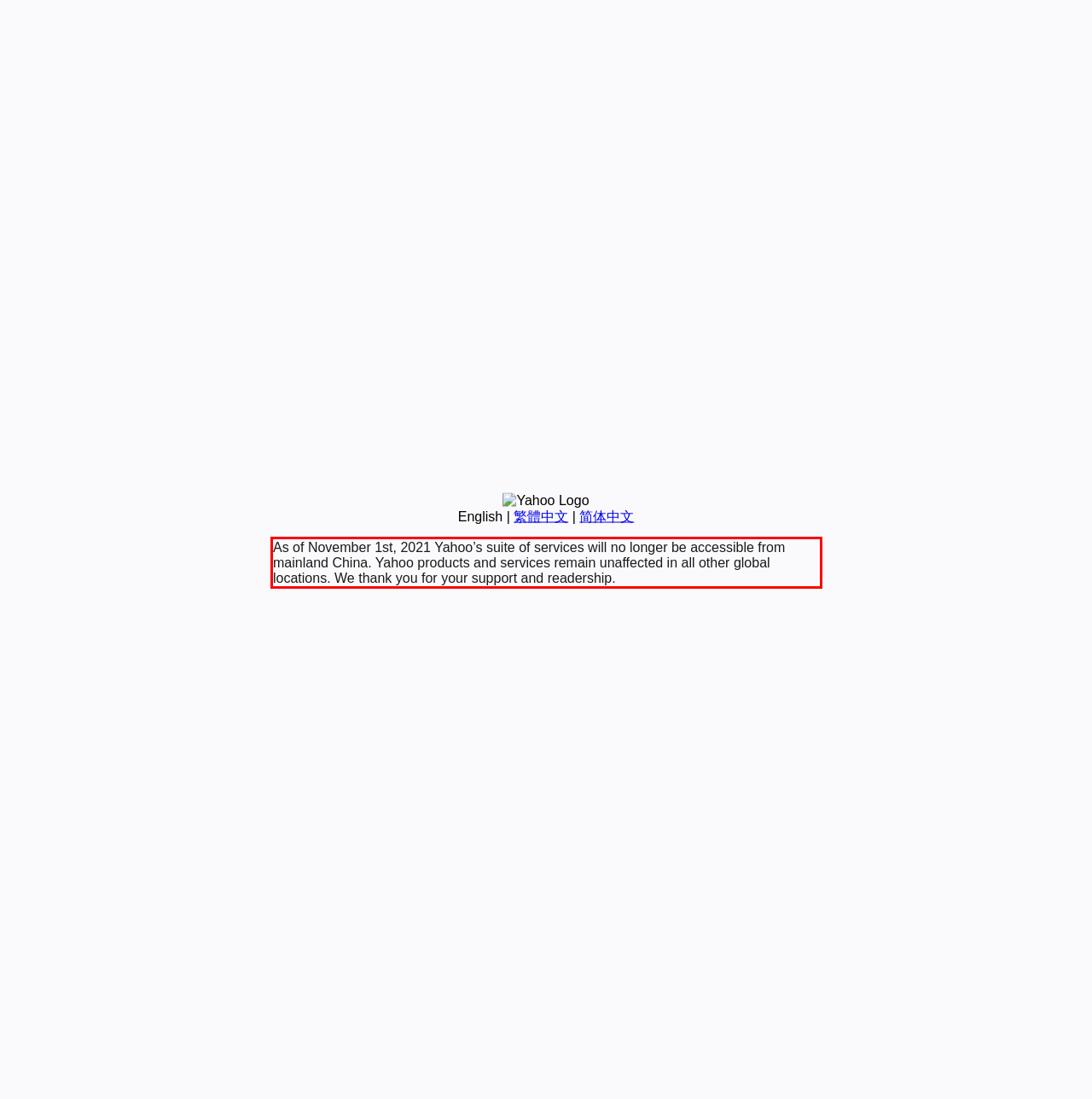Look at the screenshot of the webpage, locate the red rectangle bounding box, and generate the text content that it contains.

As of November 1st, 2021 Yahoo’s suite of services will no longer be accessible from mainland China. Yahoo products and services remain unaffected in all other global locations. We thank you for your support and readership.